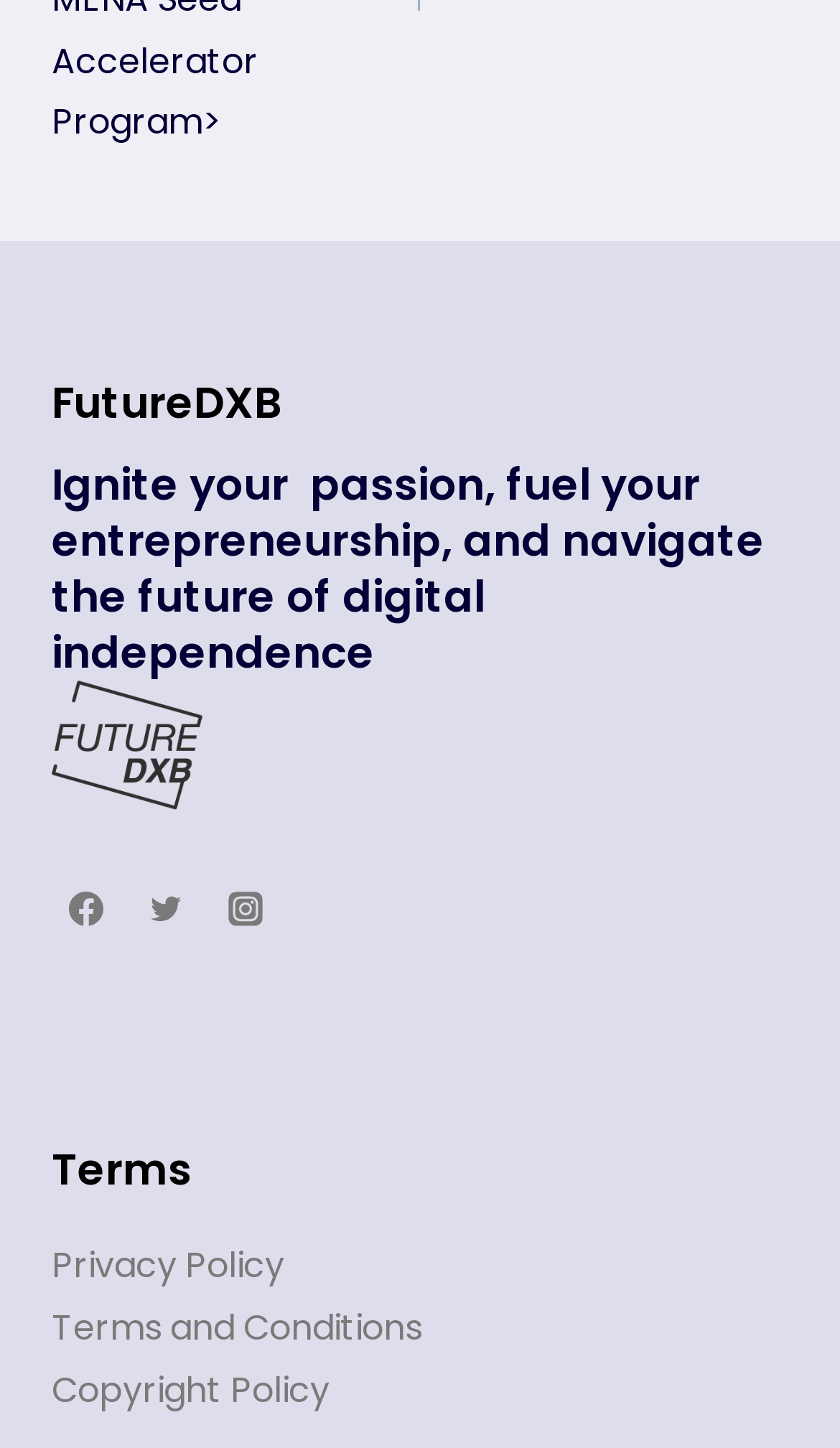Using floating point numbers between 0 and 1, provide the bounding box coordinates in the format (top-left x, top-left y, bottom-right x, bottom-right y). Locate the UI element described here: Copyright Policy

[0.062, 0.942, 0.392, 0.976]